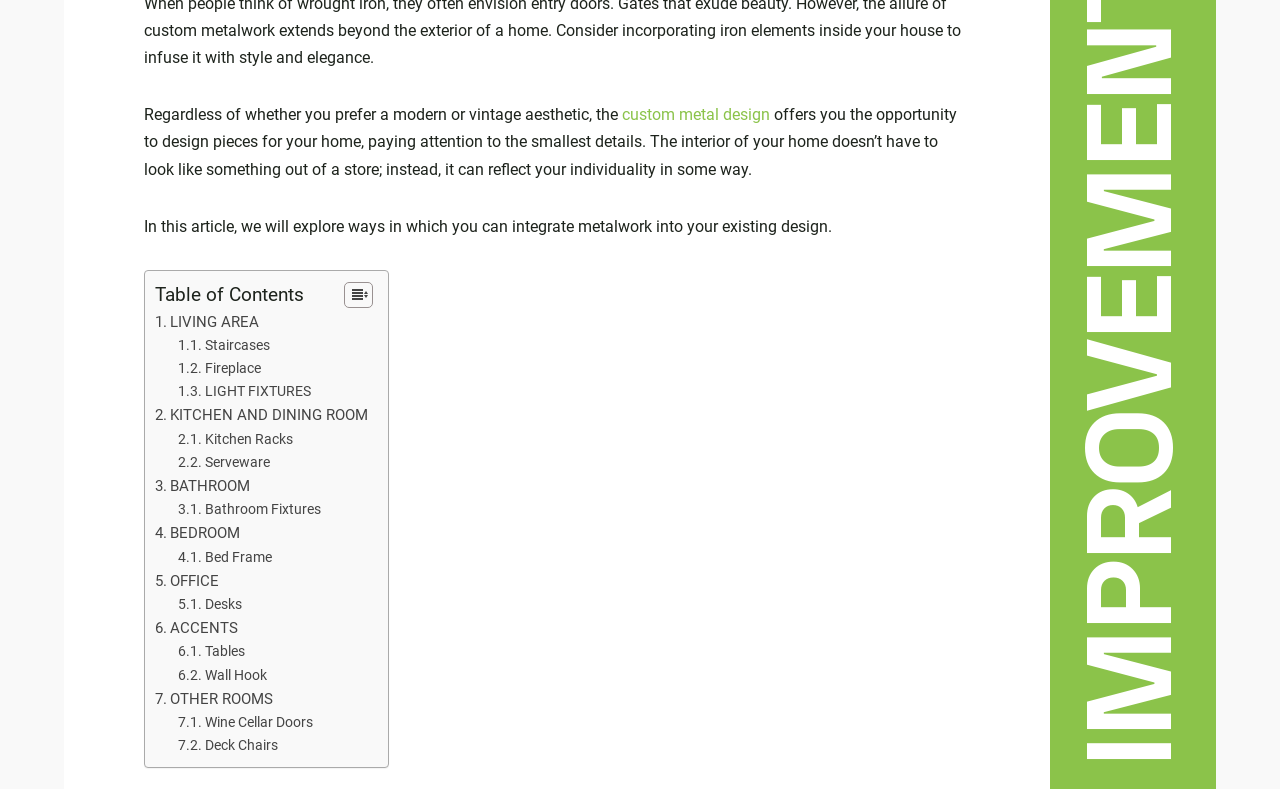Using details from the image, please answer the following question comprehensively:
What is the main topic of this article?

The main topic of this article is metal design, which is evident from the text 'custom metal design' and the various links related to metalwork in different rooms of a house.